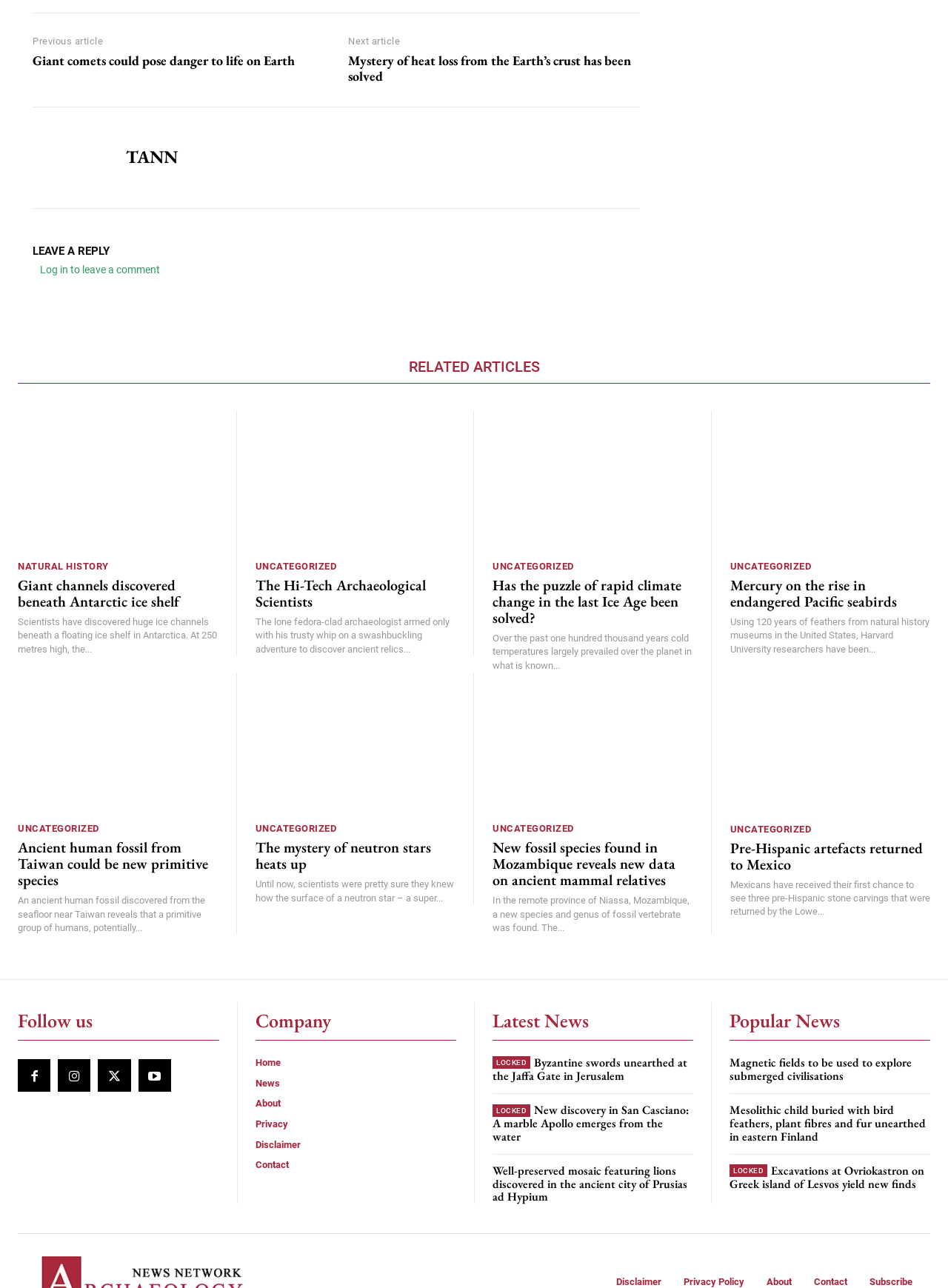How many related articles are listed?
Examine the image and provide an in-depth answer to the question.

I counted the number of link elements with headings under the 'RELATED ARTICLES' section, and found 6 related articles.